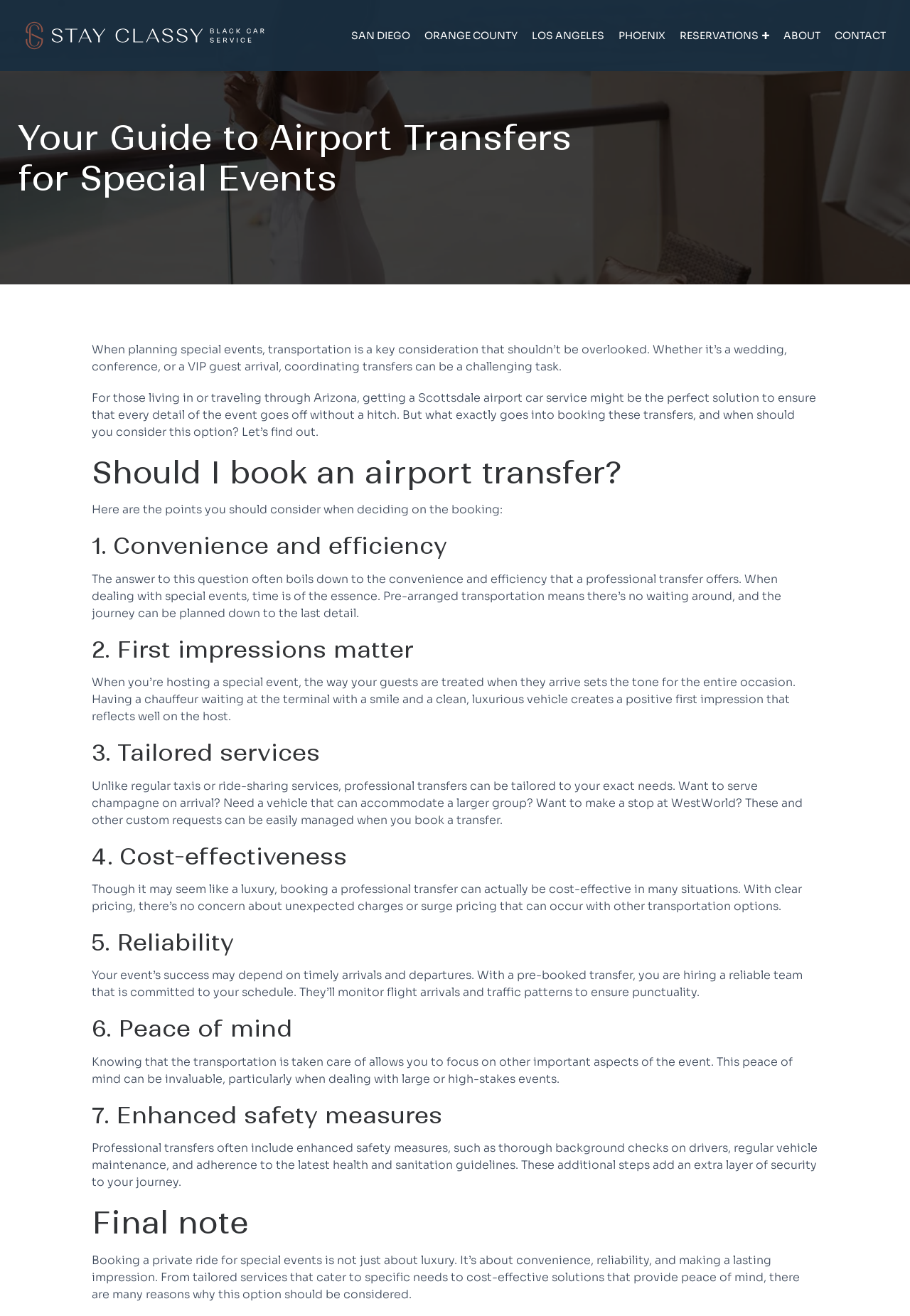What is the main topic of the webpage? Refer to the image and provide a one-word or short phrase answer.

Airport transfers for special events